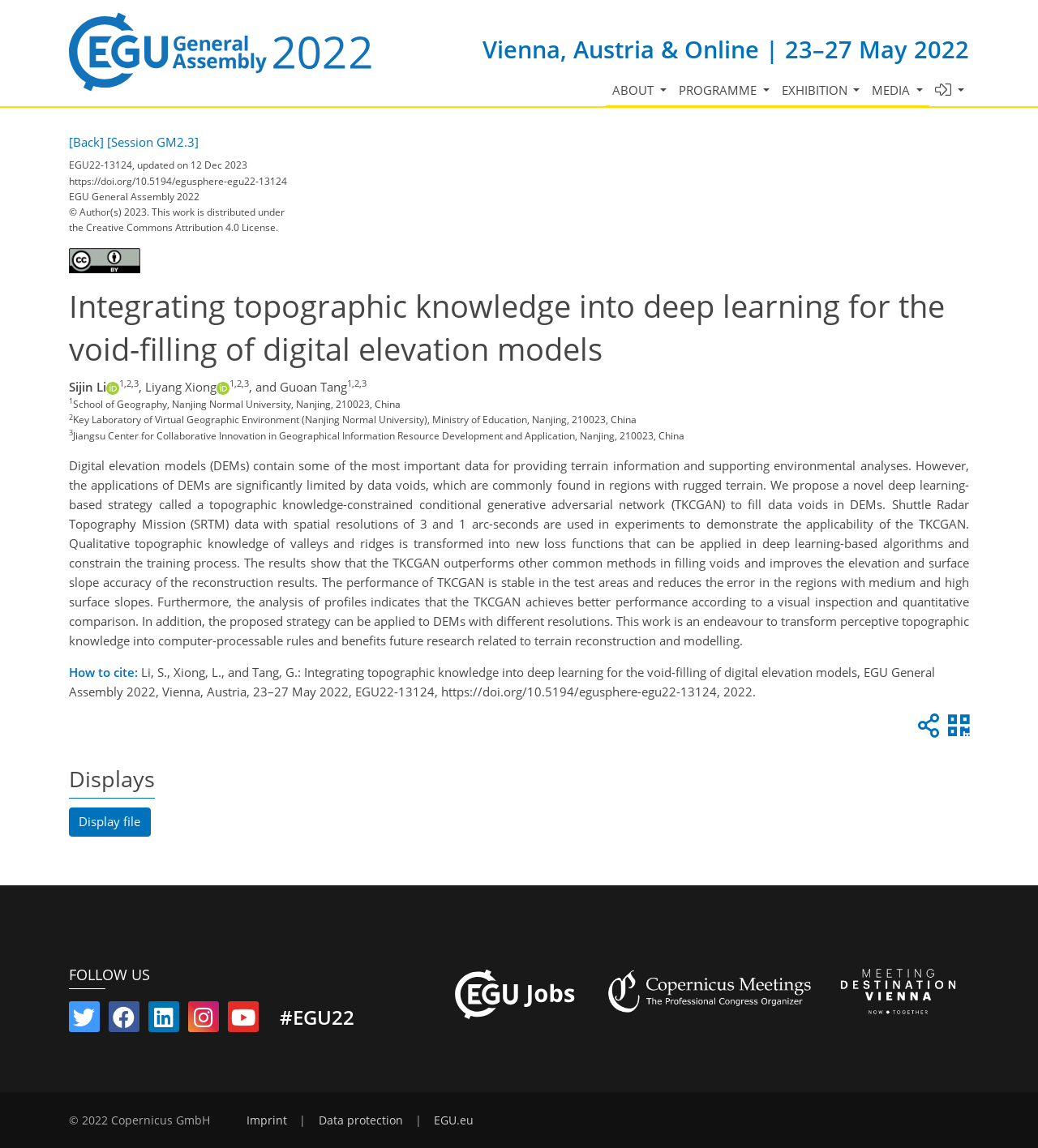What is the location of the EGU22 conference?
Using the image as a reference, answer the question in detail.

I found this information by looking at the top of the webpage, where it says 'Vienna, Austria & Online | 23–27 May 2022'.